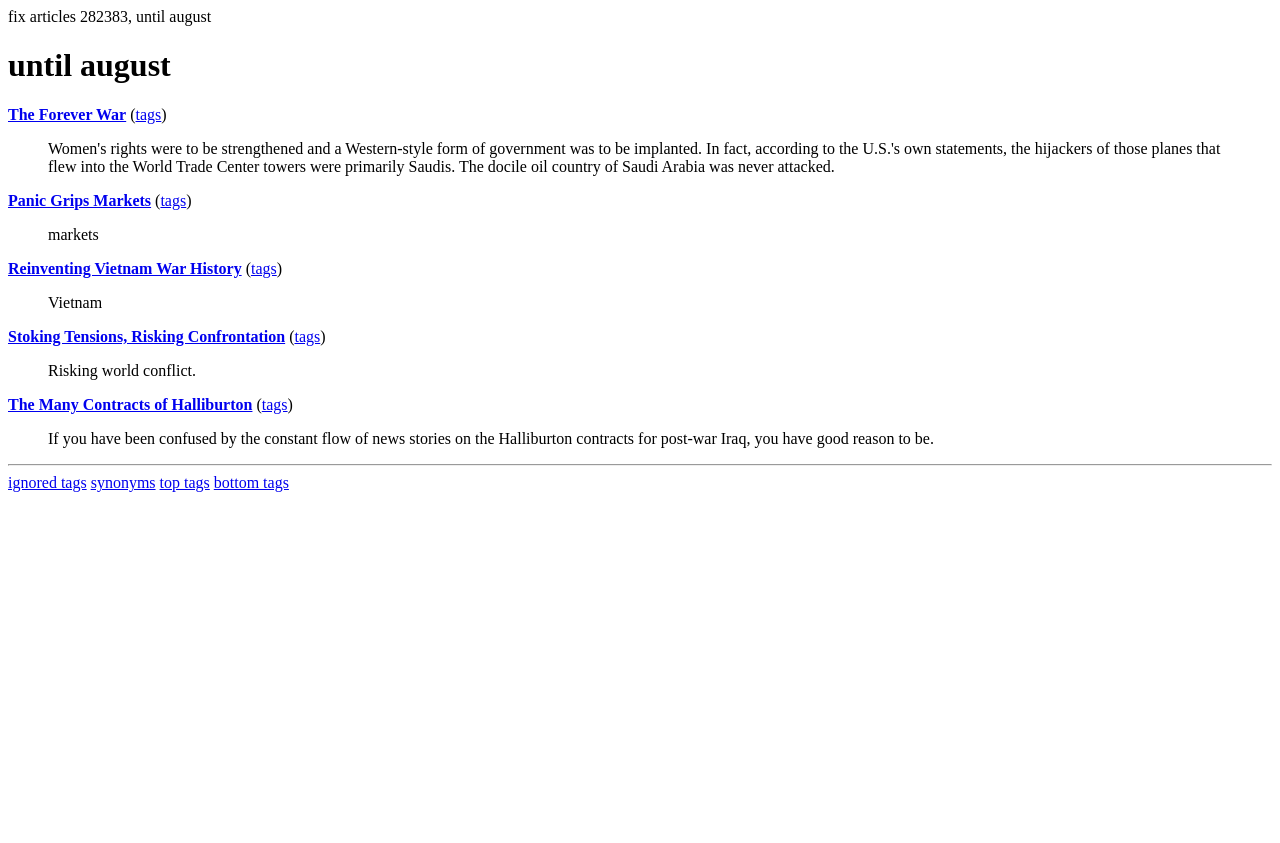Look at the image and give a detailed response to the following question: What is the purpose of the links with the text 'tags'?

The links with the text 'tags' are located next to the article titles and are likely used to show related tags or categories for each article, allowing users to explore similar content.